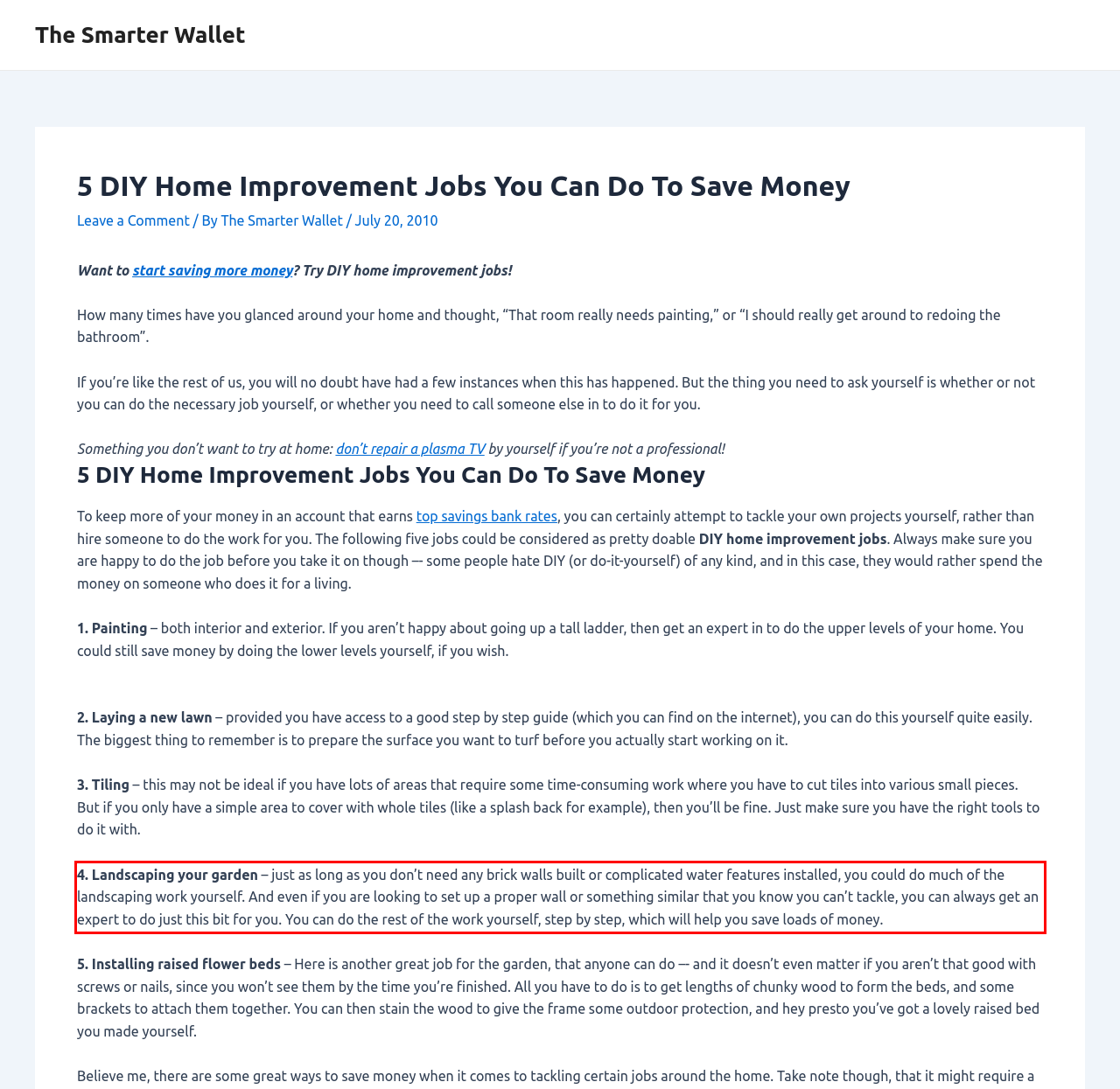Within the screenshot of the webpage, locate the red bounding box and use OCR to identify and provide the text content inside it.

4. Landscaping your garden – just as long as you don’t need any brick walls built or complicated water features installed, you could do much of the landscaping work yourself. And even if you are looking to set up a proper wall or something similar that you know you can’t tackle, you can always get an expert to do just this bit for you. You can do the rest of the work yourself, step by step, which will help you save loads of money.